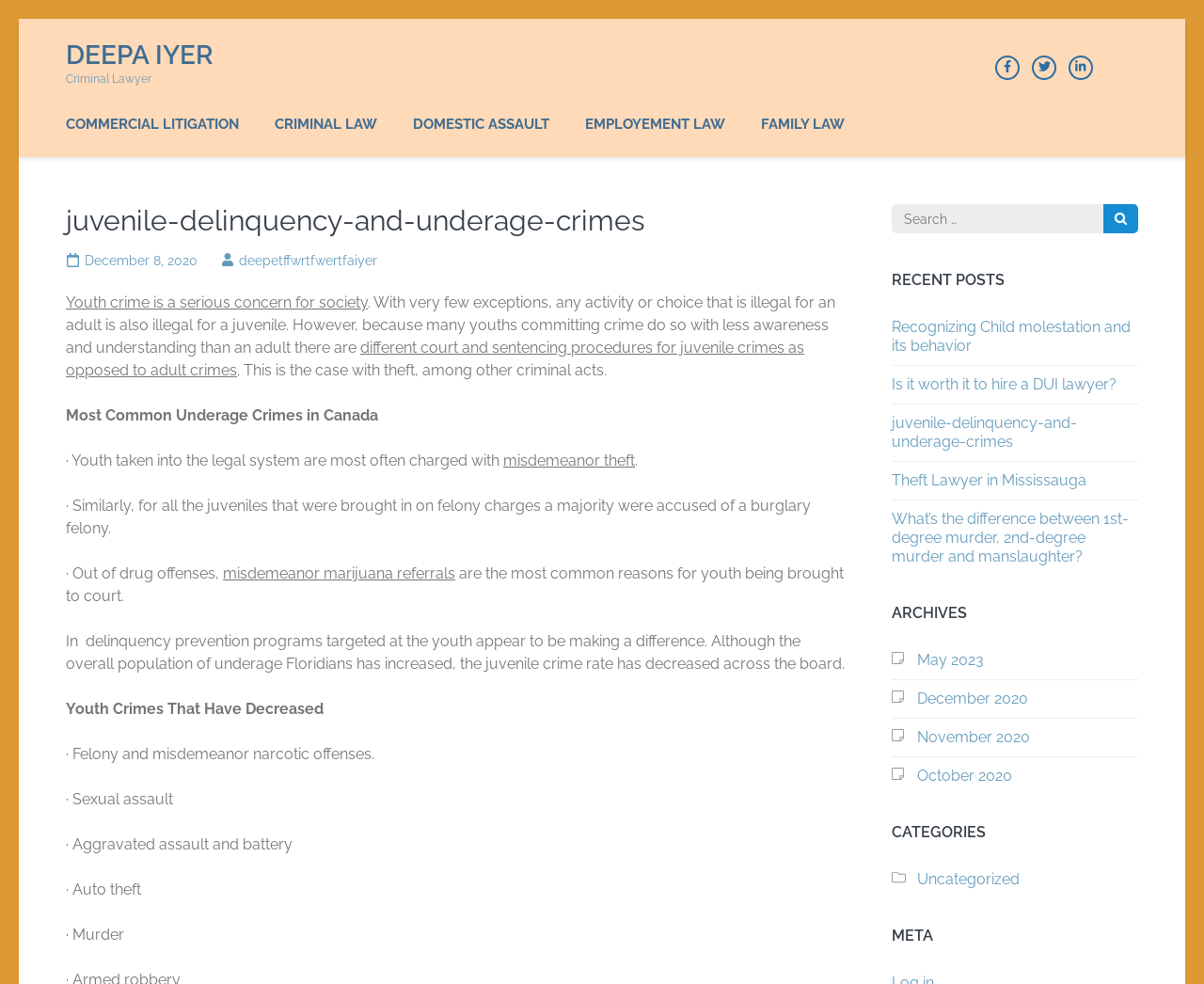What is the topic of the latest article on the webpage?
Answer with a single word or phrase by referring to the visual content.

juvenile-delinquency-and-underage-crimes